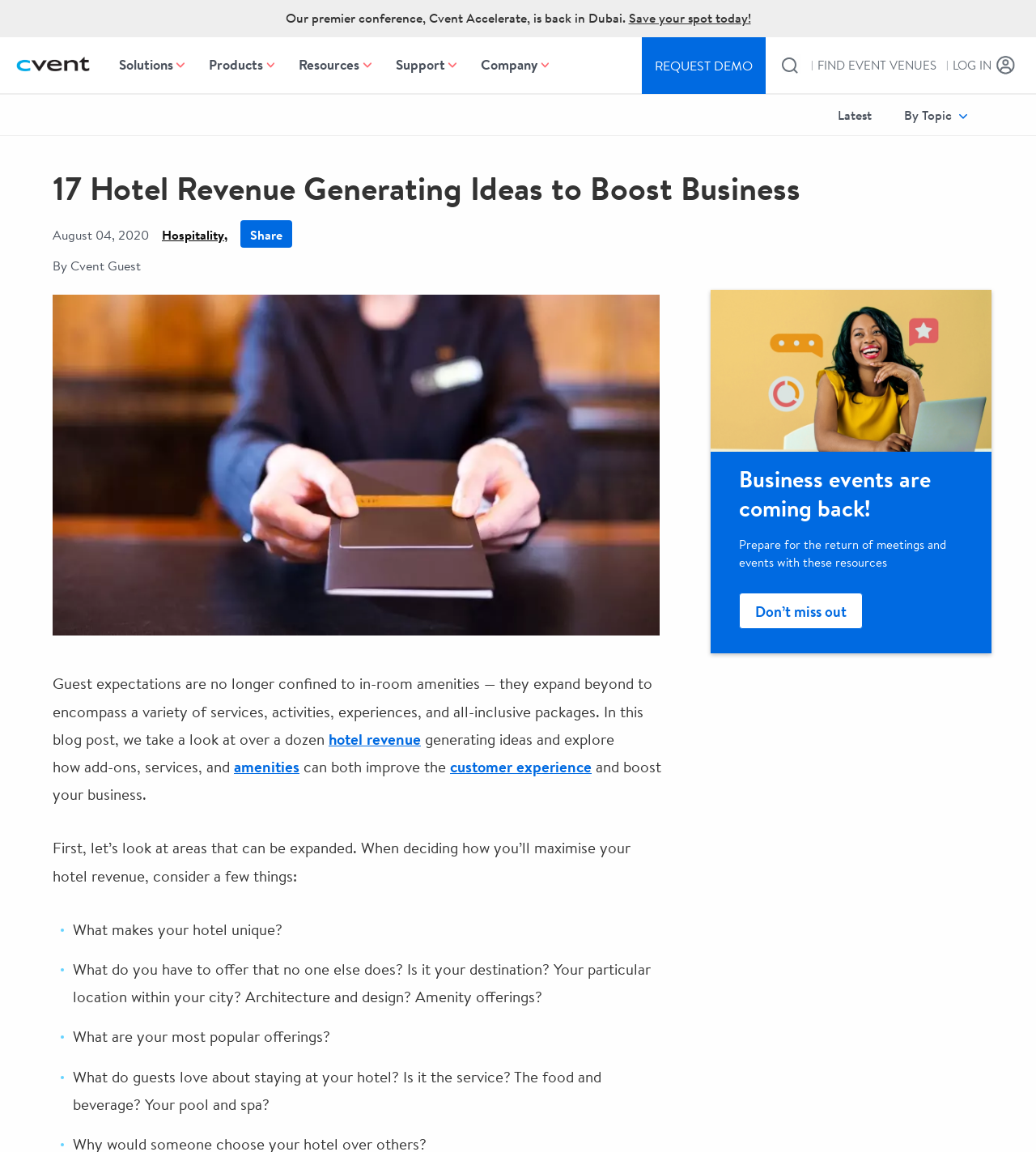Can you find and provide the title of the webpage?

17 Hotel Revenue Generating Ideas to Boost Business